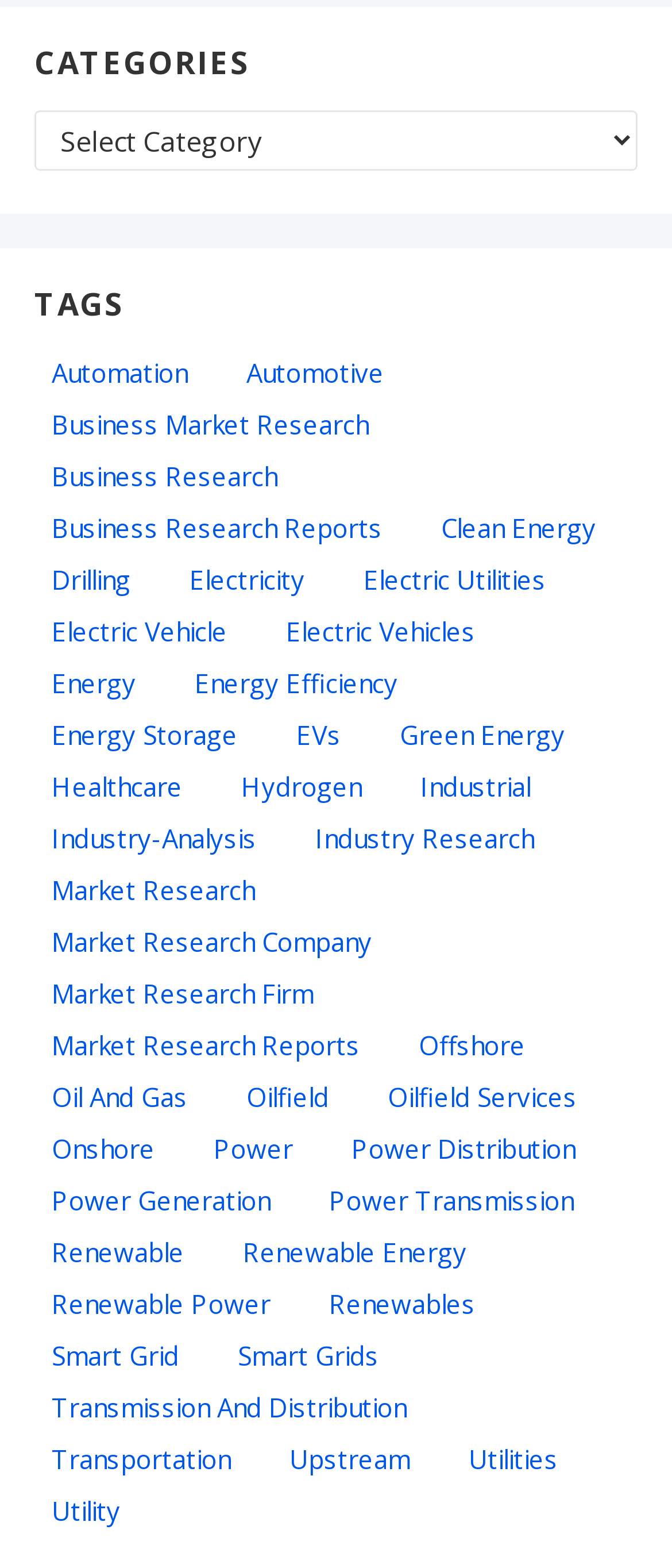Please specify the bounding box coordinates of the area that should be clicked to accomplish the following instruction: "Explore Renewable Energy". The coordinates should consist of four float numbers between 0 and 1, i.e., [left, top, right, bottom].

[0.336, 0.785, 0.721, 0.813]